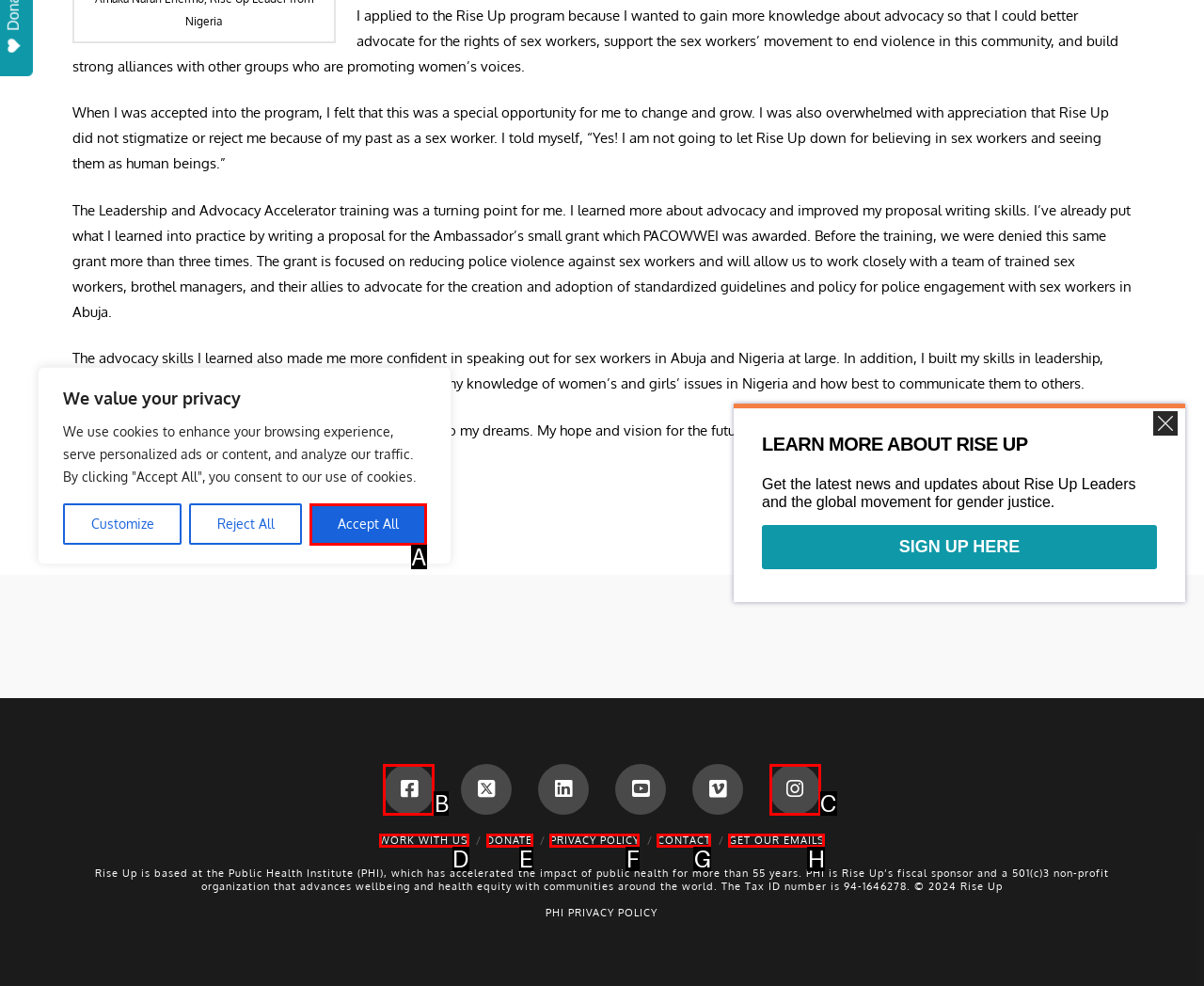Which UI element matches this description: Privacy Policy?
Reply with the letter of the correct option directly.

F